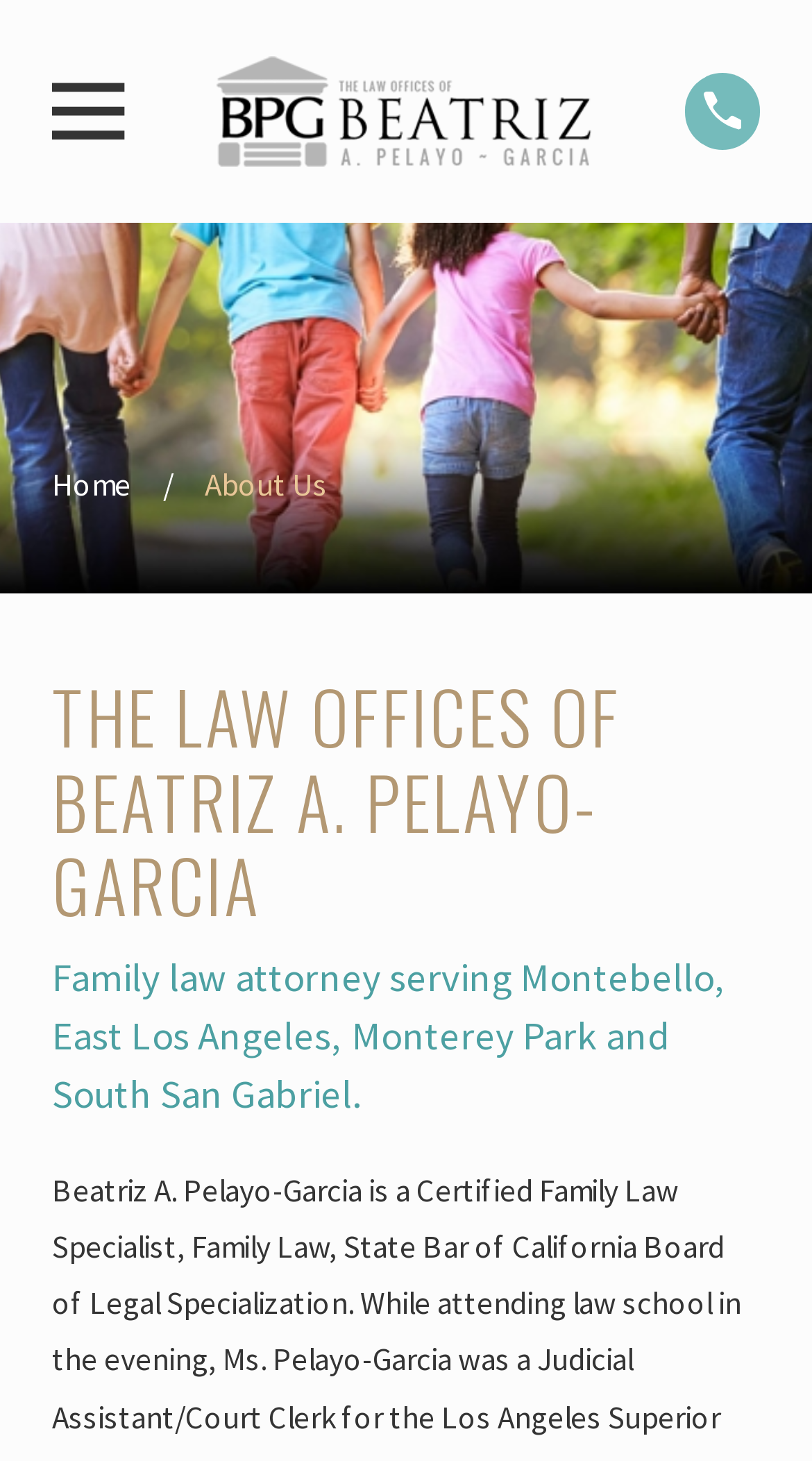What is the name of the law office?
Please provide a single word or phrase based on the screenshot.

The Law Offices of Beatriz A. Pelayo-Garcia